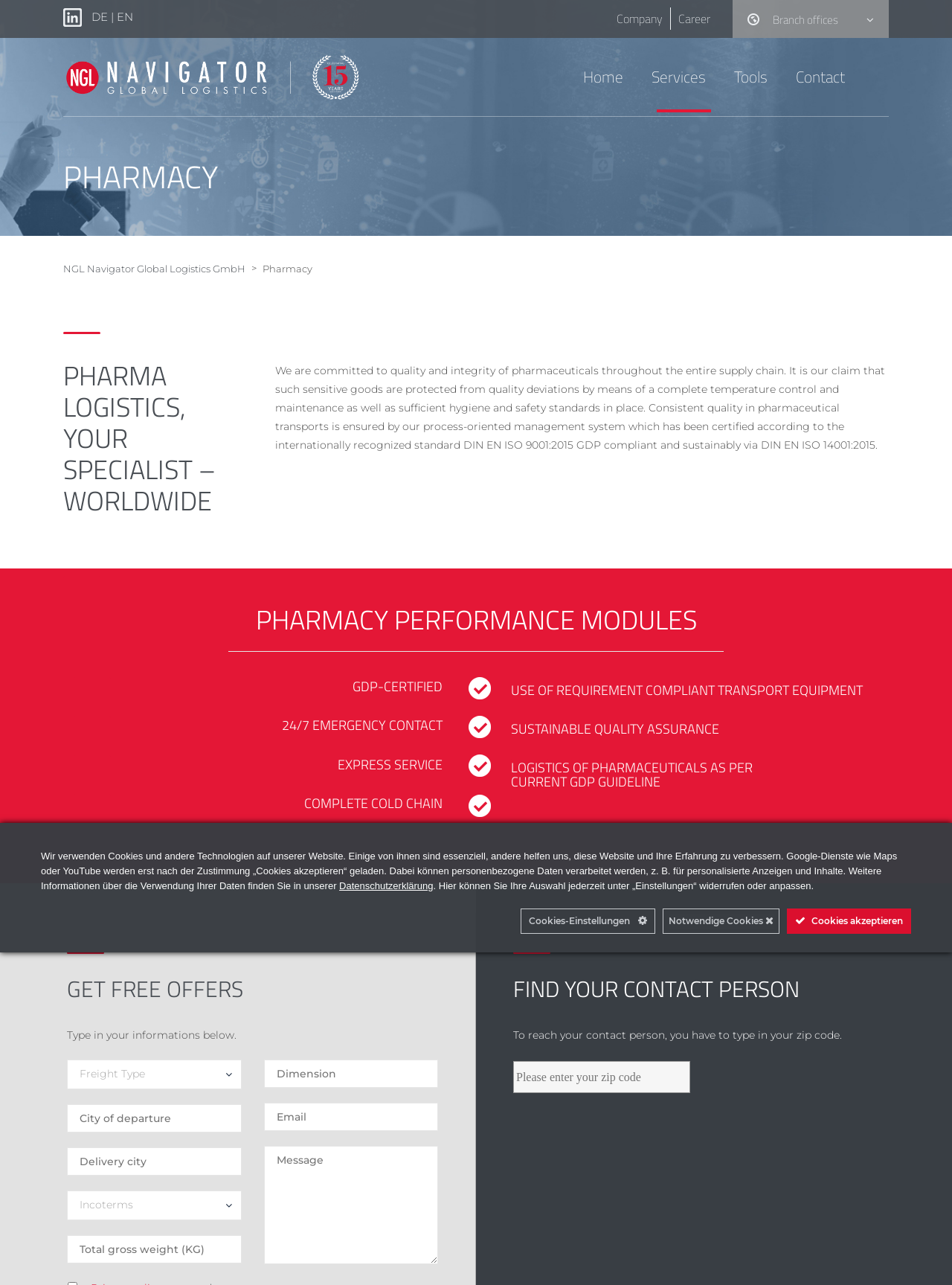Locate the UI element that matches the description I Don’t Wanna Be Me in the webpage screenshot. Return the bounding box coordinates in the format (top-left x, top-left y, bottom-right x, bottom-right y), with values ranging from 0 to 1.

None